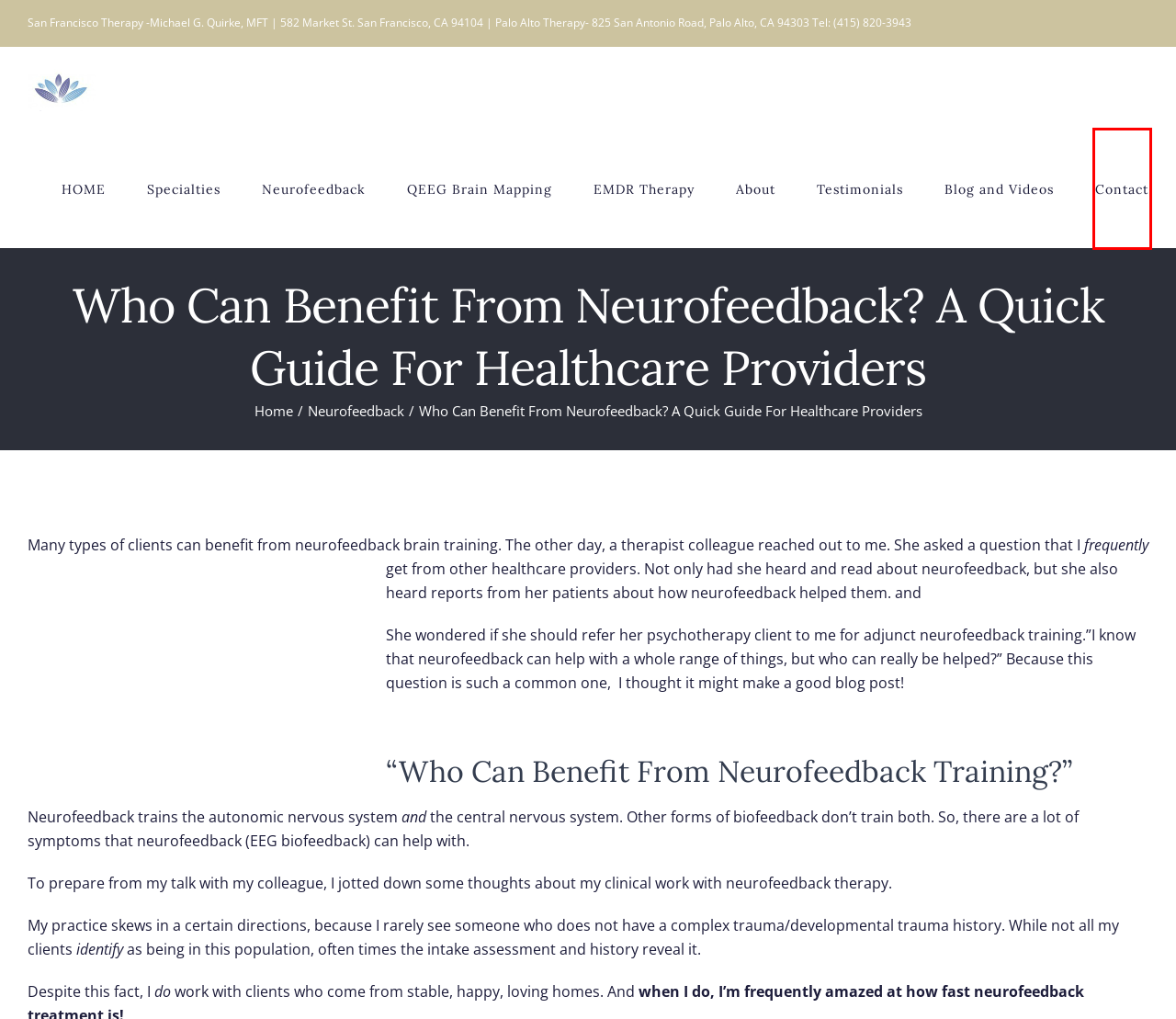Evaluate the webpage screenshot and identify the element within the red bounding box. Select the webpage description that best fits the new webpage after clicking the highlighted element. Here are the candidates:
A. Contact - Michael G. Quirke, MFT
B. QEEG Brain Mapping - Michael G. Quirke, MFT Qeeg San Francisco Palo Alto Neurofeedback
C. Therapy -Michael Quirke – San Francisco, CA and Palo Alto
D. Blog – Michael Quirke – San Francisco, CA
E. Neurofeedback Therapy – Michael Quirke – San Francisco, CA
F. EMDR Therapy Palo Alto and San Francisco - Michael G. Quirke, MFT
G. Testimonials – Michael Quirke – San Francisco, CA
H. Neurofeedback Archives - Michael G. Quirke, MFT

A